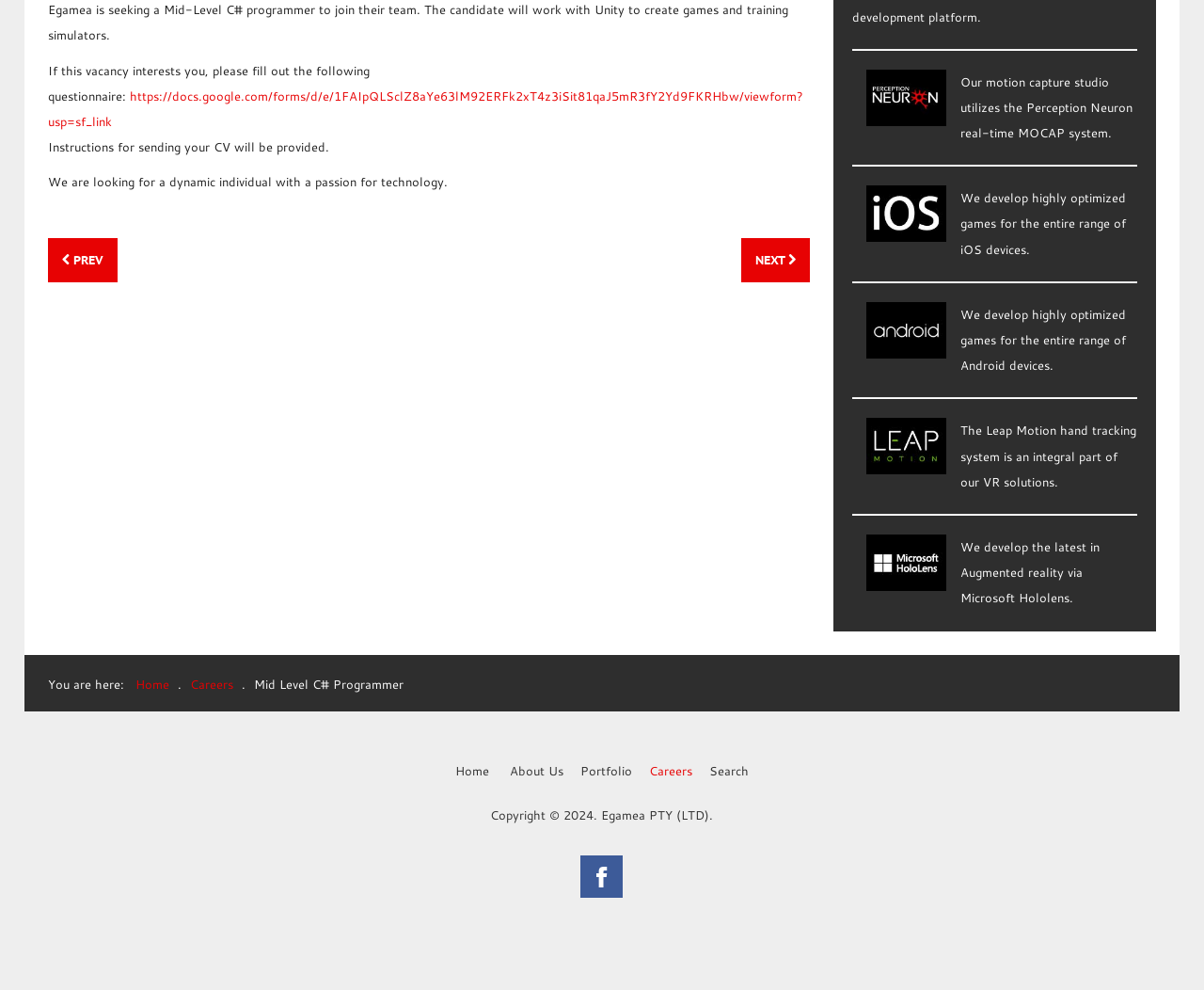Identify the bounding box of the HTML element described as: "Home".

[0.378, 0.77, 0.409, 0.787]